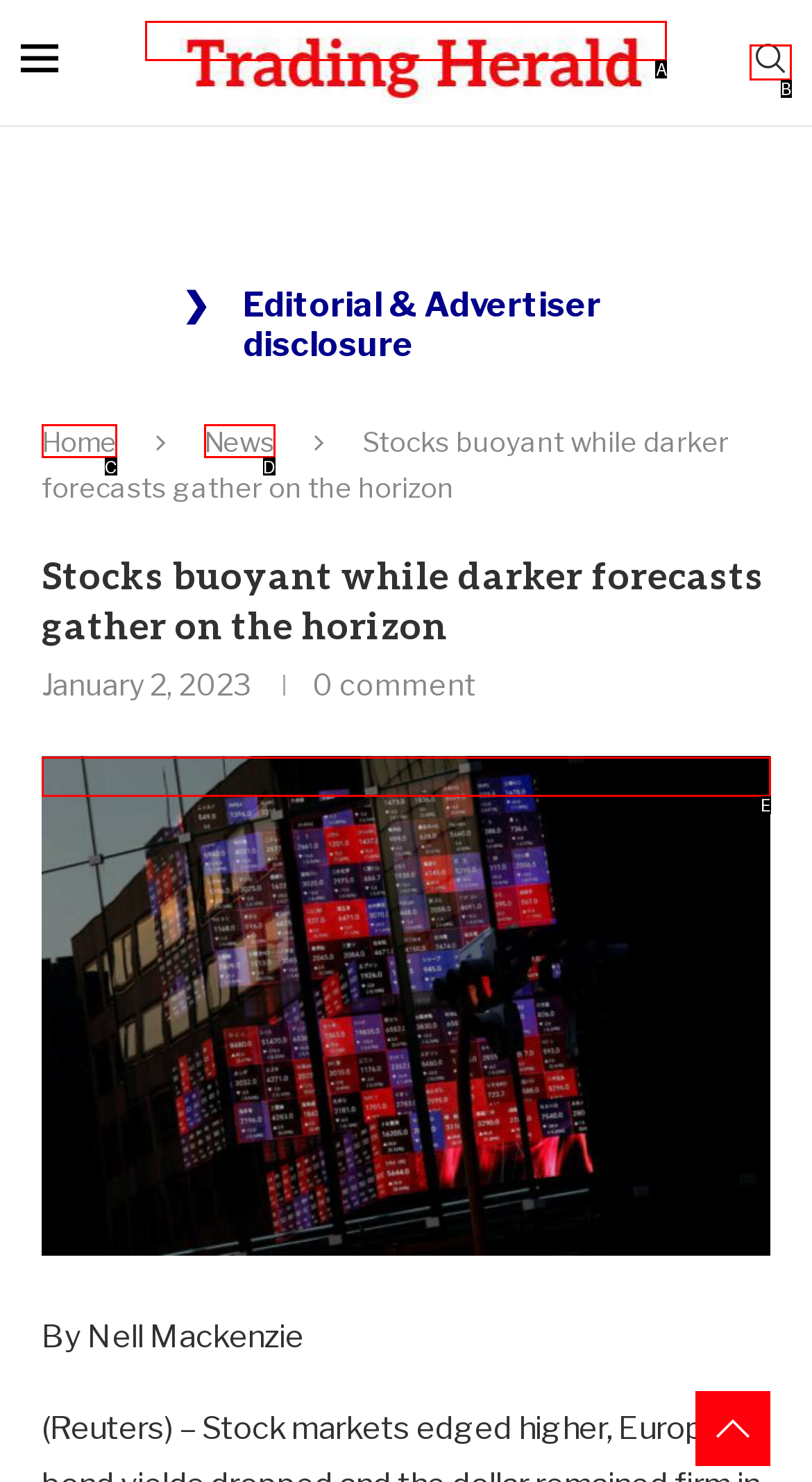Based on the description: Post not marked as liked, select the HTML element that fits best. Provide the letter of the matching option.

None